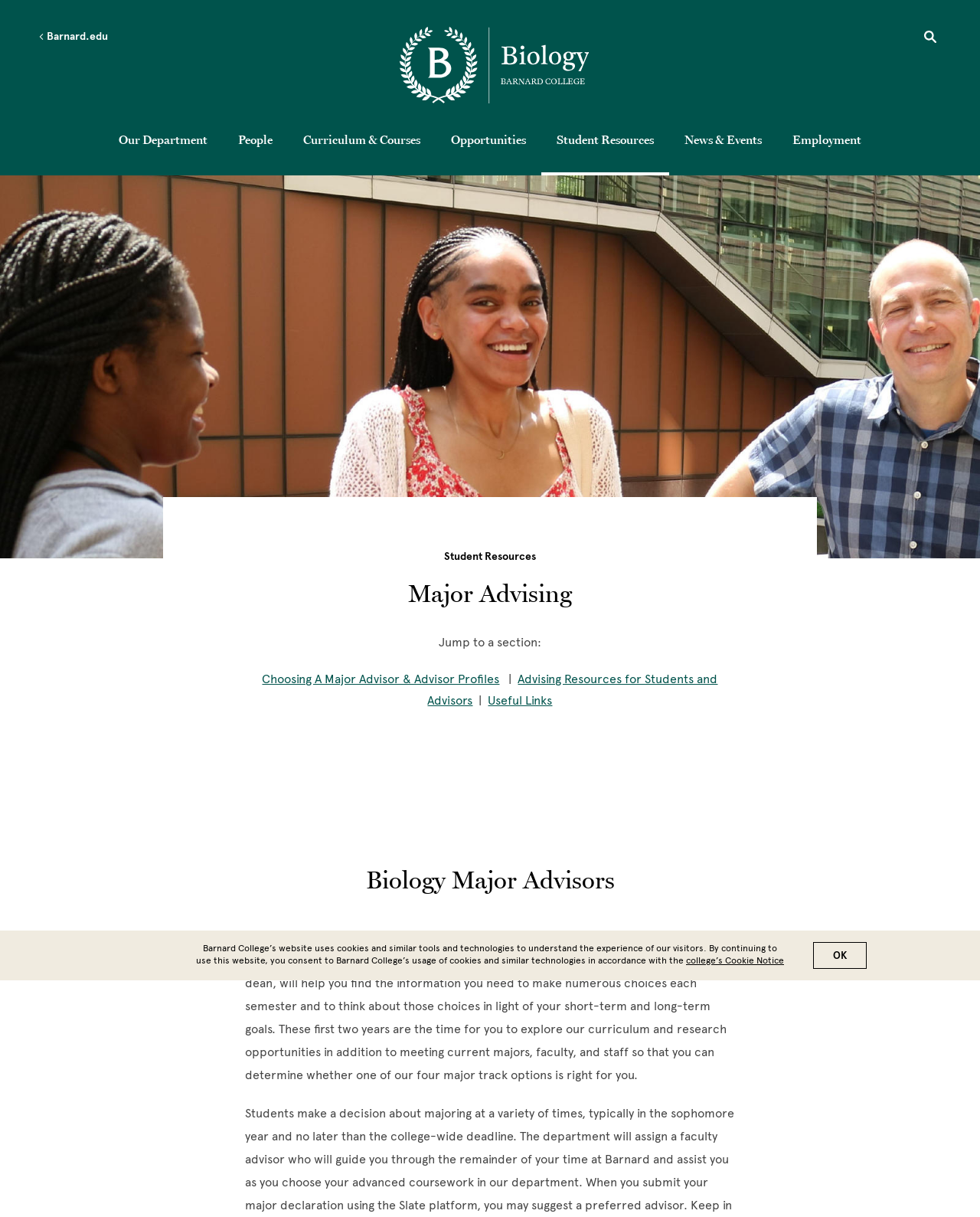Please reply to the following question using a single word or phrase: 
What is the role of the faculty advisor in the first two years at Barnard?

To help students make choices